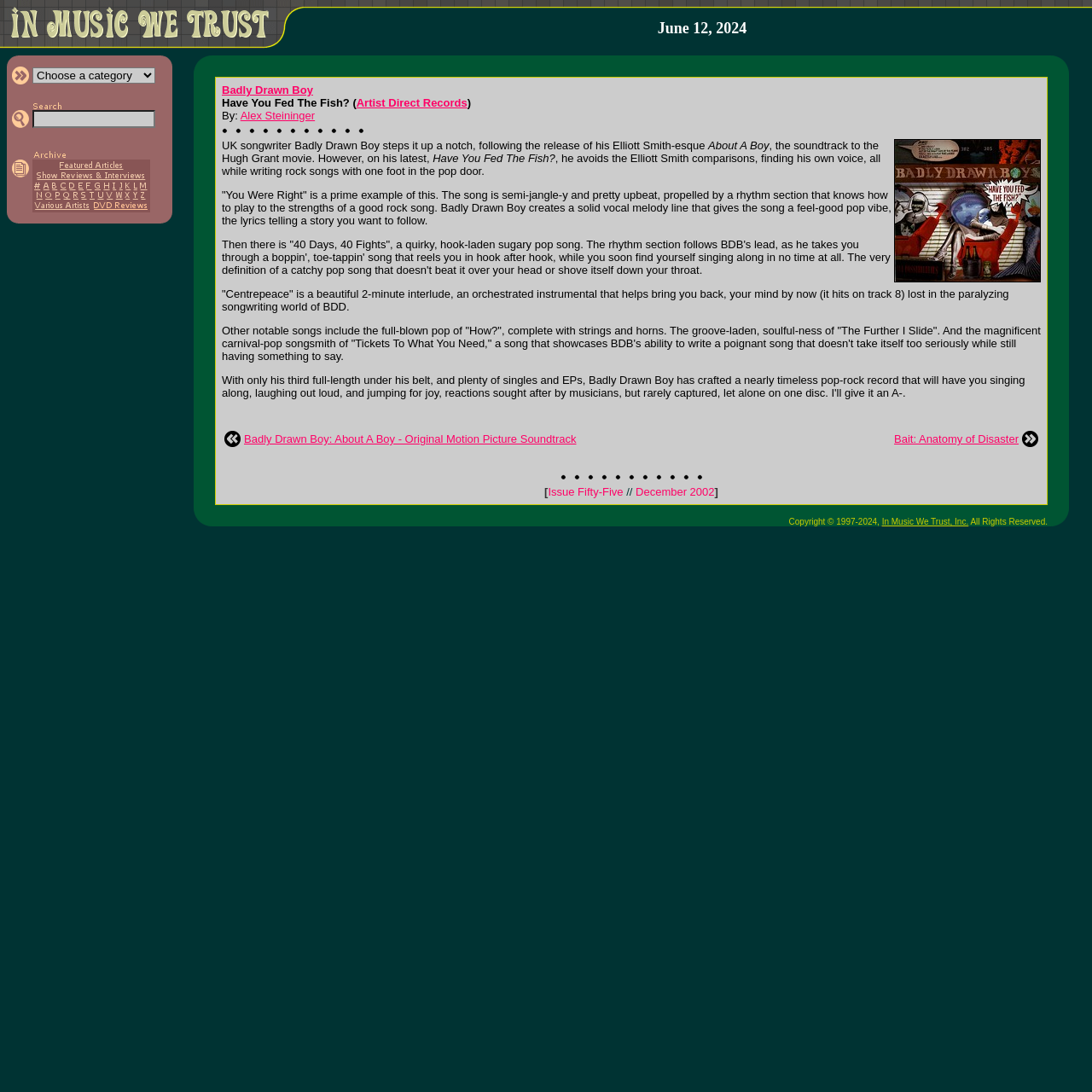Refer to the image and provide an in-depth answer to the question:
What is the rating given to the album?

I found the rating 'A-' by reading the article content in the layout table with bounding box coordinates [0.197, 0.07, 0.959, 0.463] which mentions the rating at the end of the article.